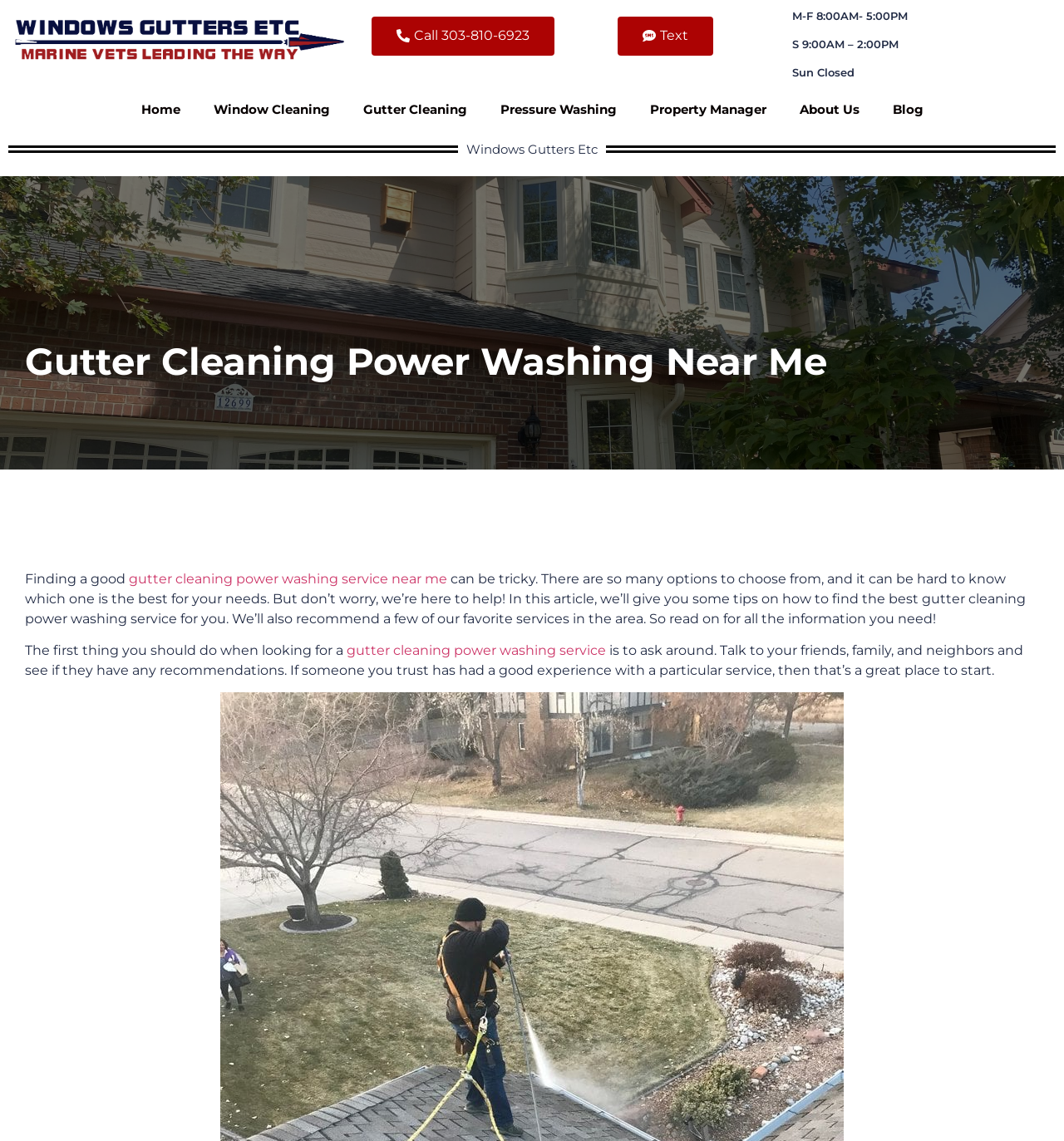What is the name of the company? Based on the image, give a response in one word or a short phrase.

Windows Gutters Etc